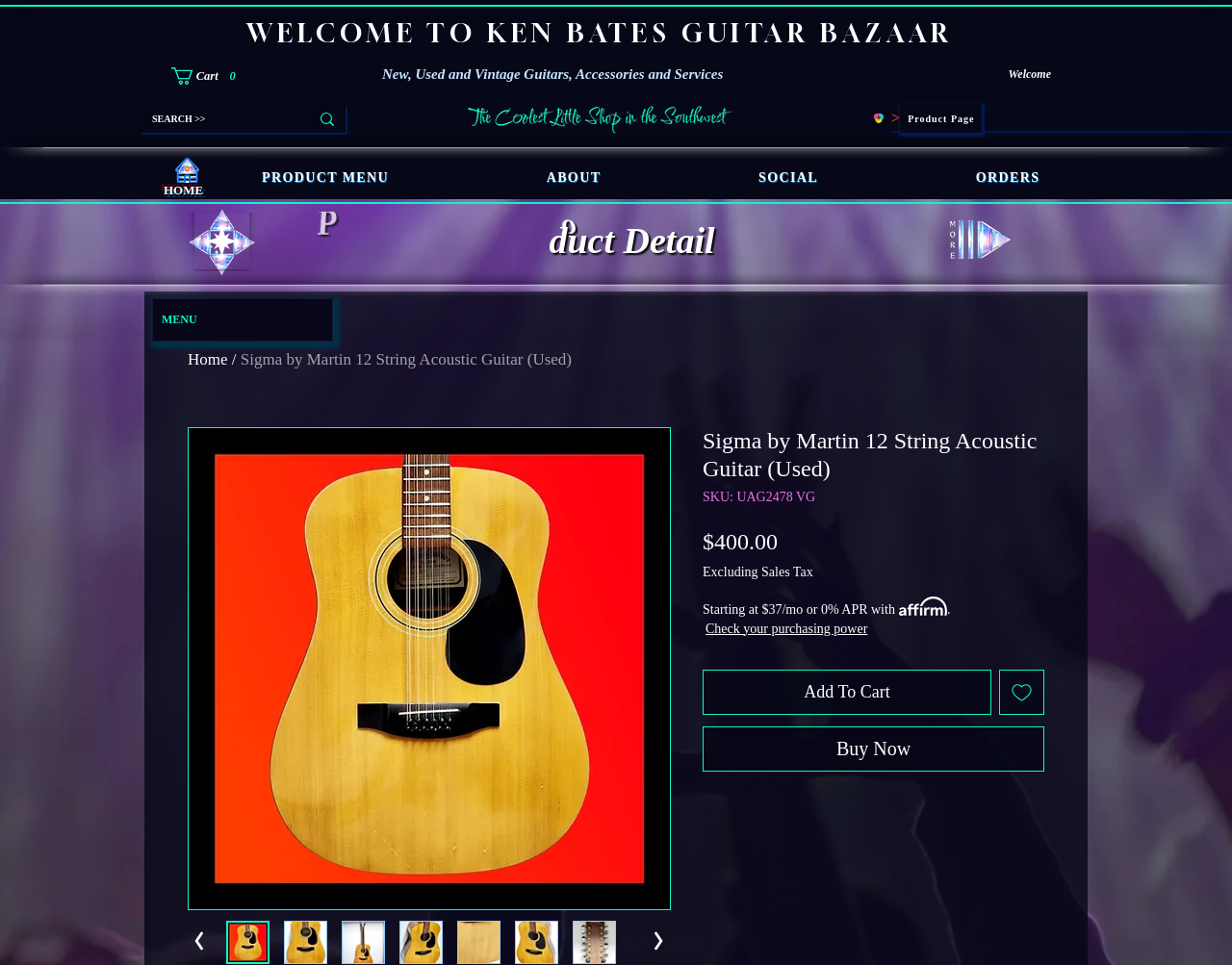Find the bounding box coordinates of the UI element according to this description: "Cart".

[0.139, 0.07, 0.198, 0.088]